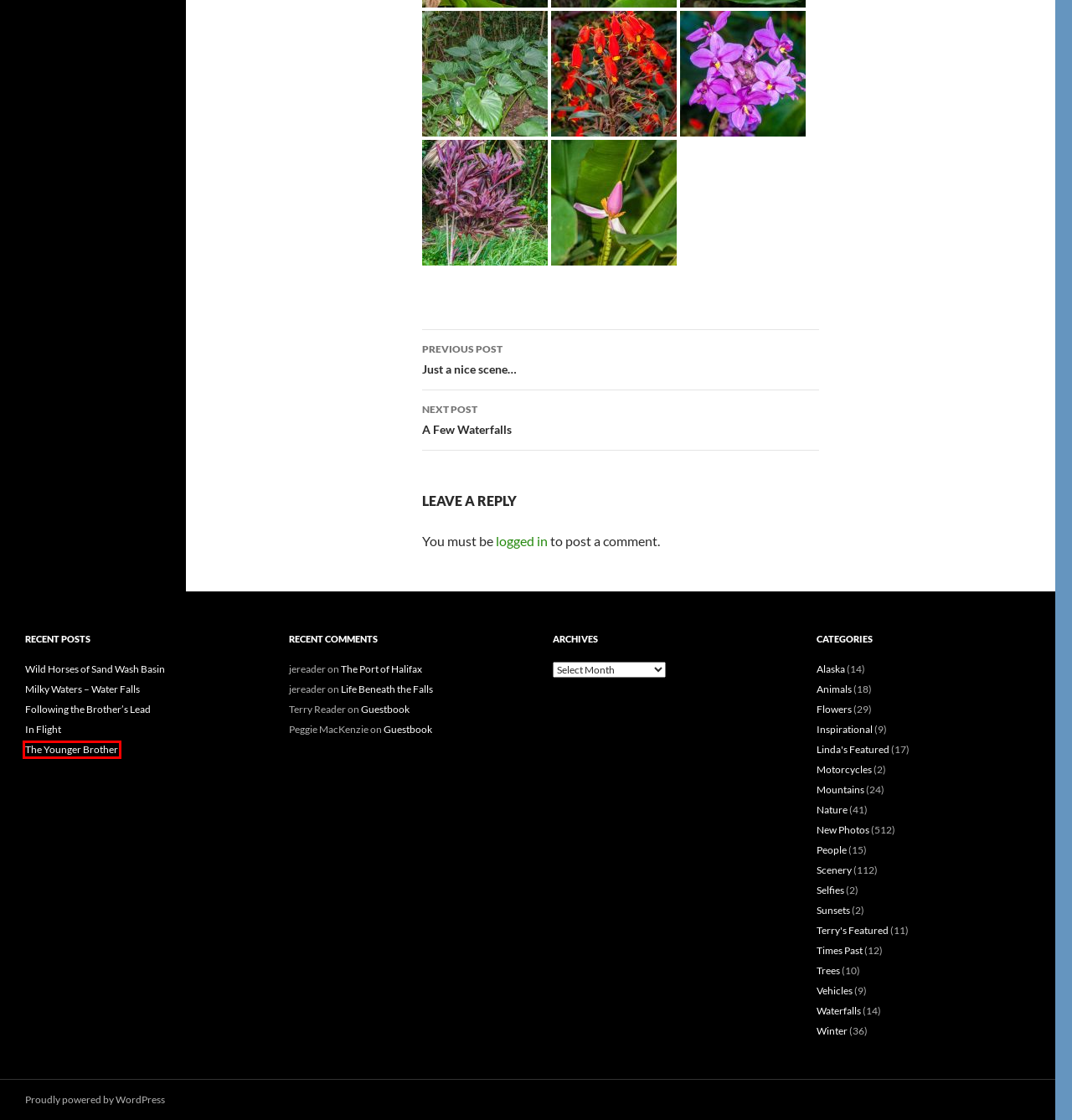Review the webpage screenshot and focus on the UI element within the red bounding box. Select the best-matching webpage description for the new webpage that follows after clicking the highlighted element. Here are the candidates:
A. Just a nice scene… |
B. Terry’s Featured |
C. The Younger Brother |
D. A Few Waterfalls |
E. Flowers |
F. Log In ‹  — WordPress
G. Blog Tool, Publishing Platform, and CMS – WordPress.org
H. Following the Brother’s Lead |

C